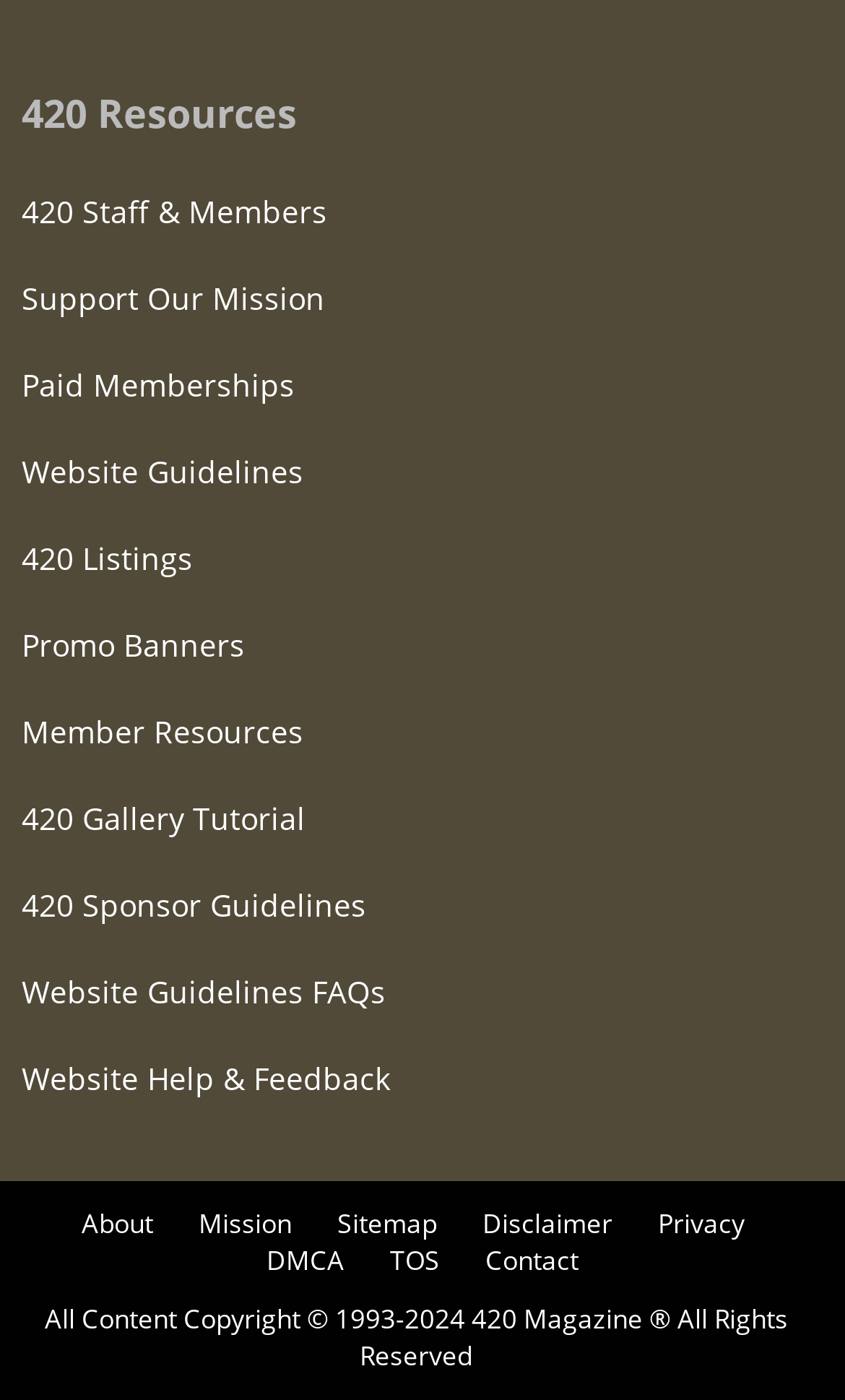What is the last link in the list of links?
Answer the question with a detailed and thorough explanation.

I analyzed the bounding box coordinates and found that the link 'Website Help & Feedback' has the largest y1 value (0.743) among all links, indicating it is the last link in the list.